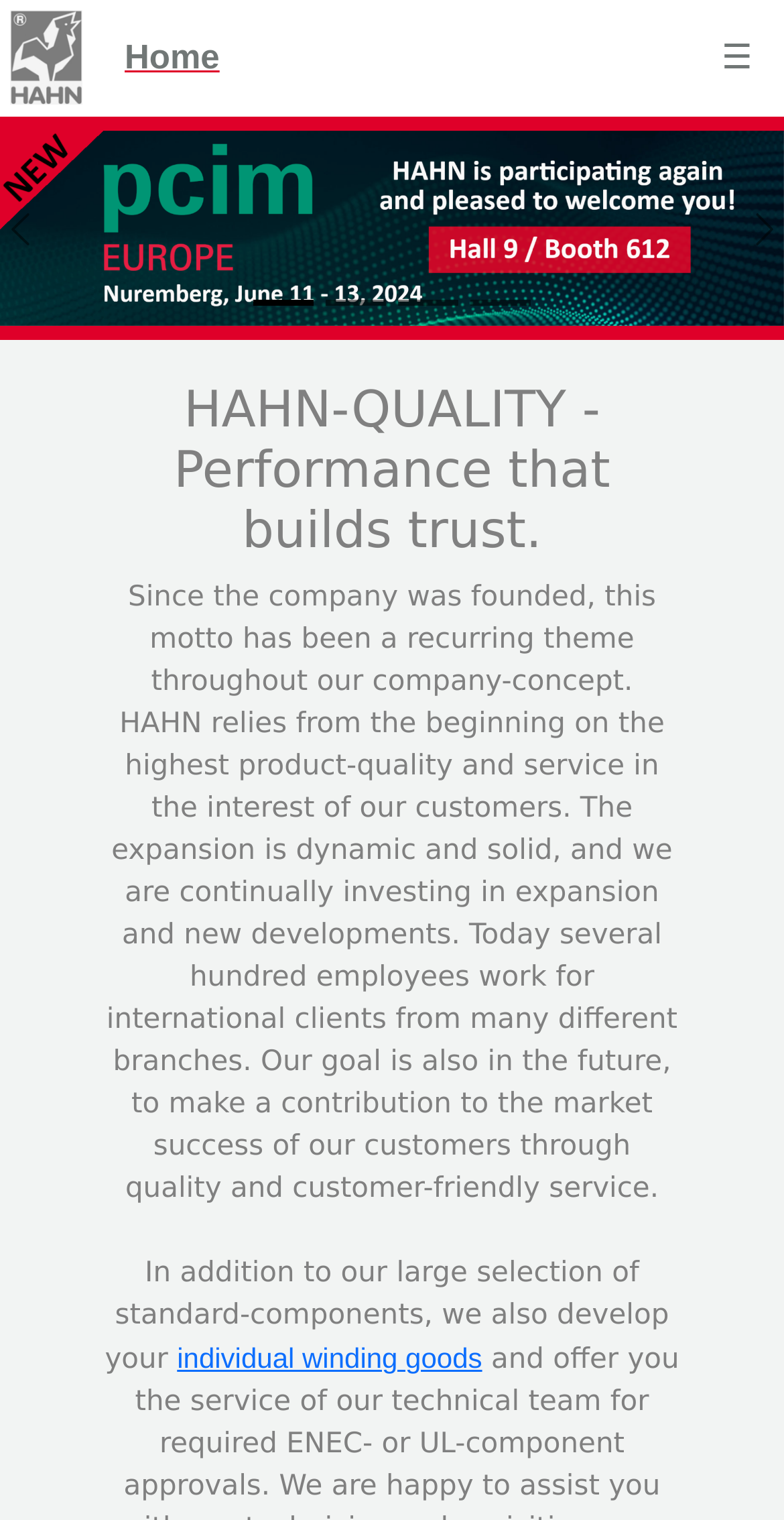What is the company's focus?
Please provide a comprehensive answer based on the contents of the image.

The company's focus is mentioned in the static text 'HAHN relies from the beginning on the highest product-quality and service in the interest of our customers.' which indicates that the company prioritizes product quality and service.